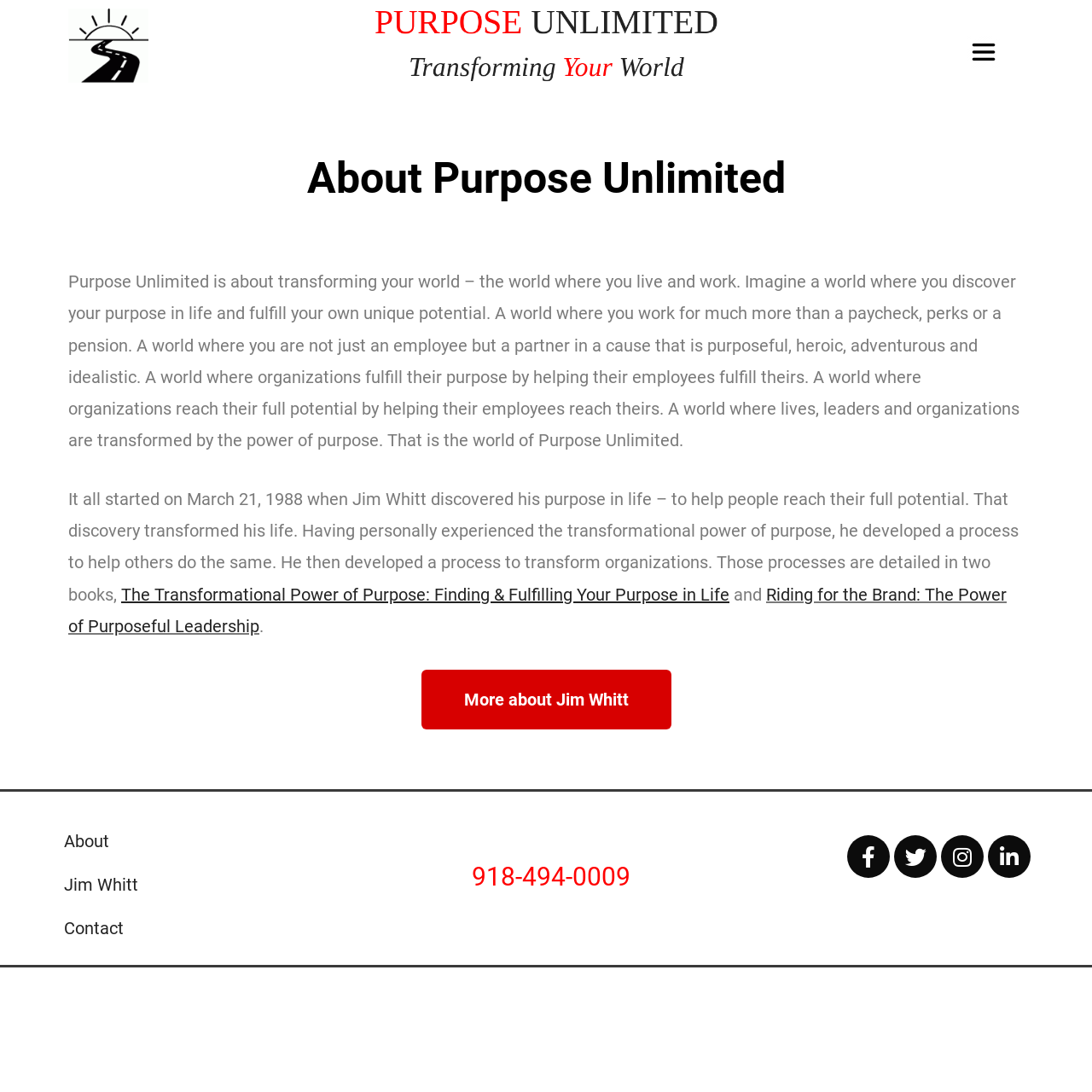Determine the bounding box coordinates of the area to click in order to meet this instruction: "Visit the About page".

[0.059, 0.761, 0.1, 0.78]